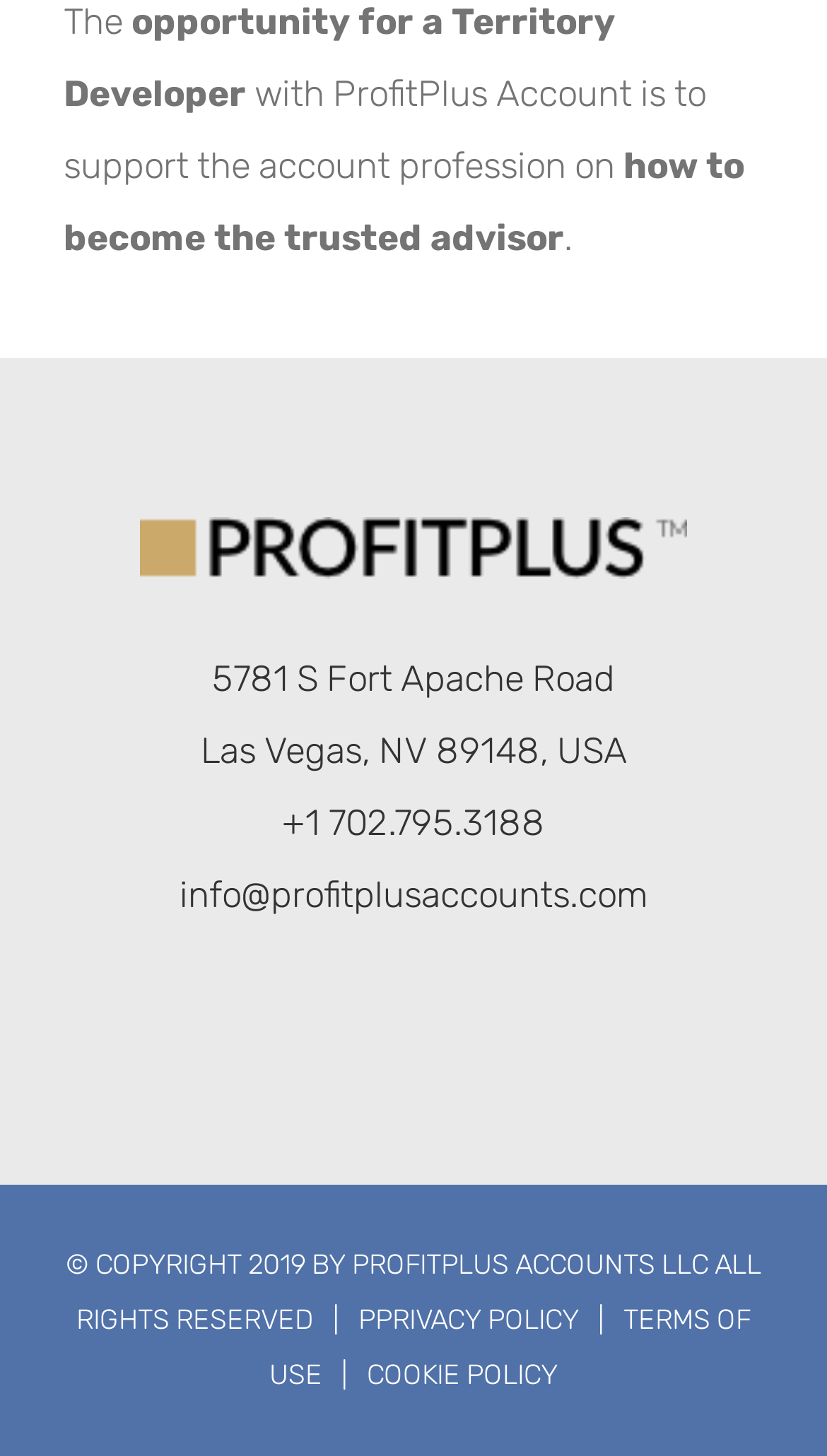What year is the copyright?
Please look at the screenshot and answer in one word or a short phrase.

2019